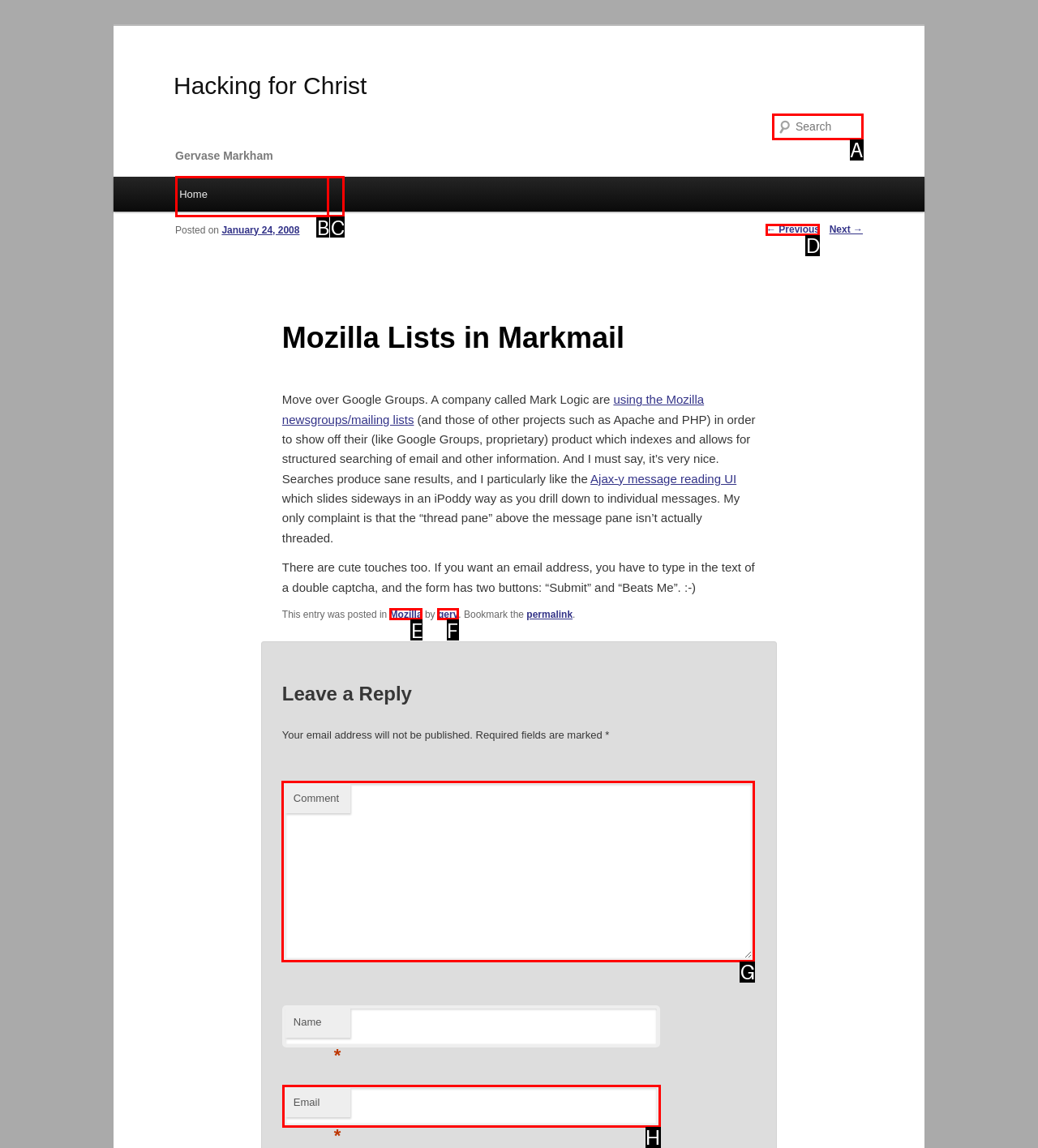To perform the task "Enter your email address", which UI element's letter should you select? Provide the letter directly.

H